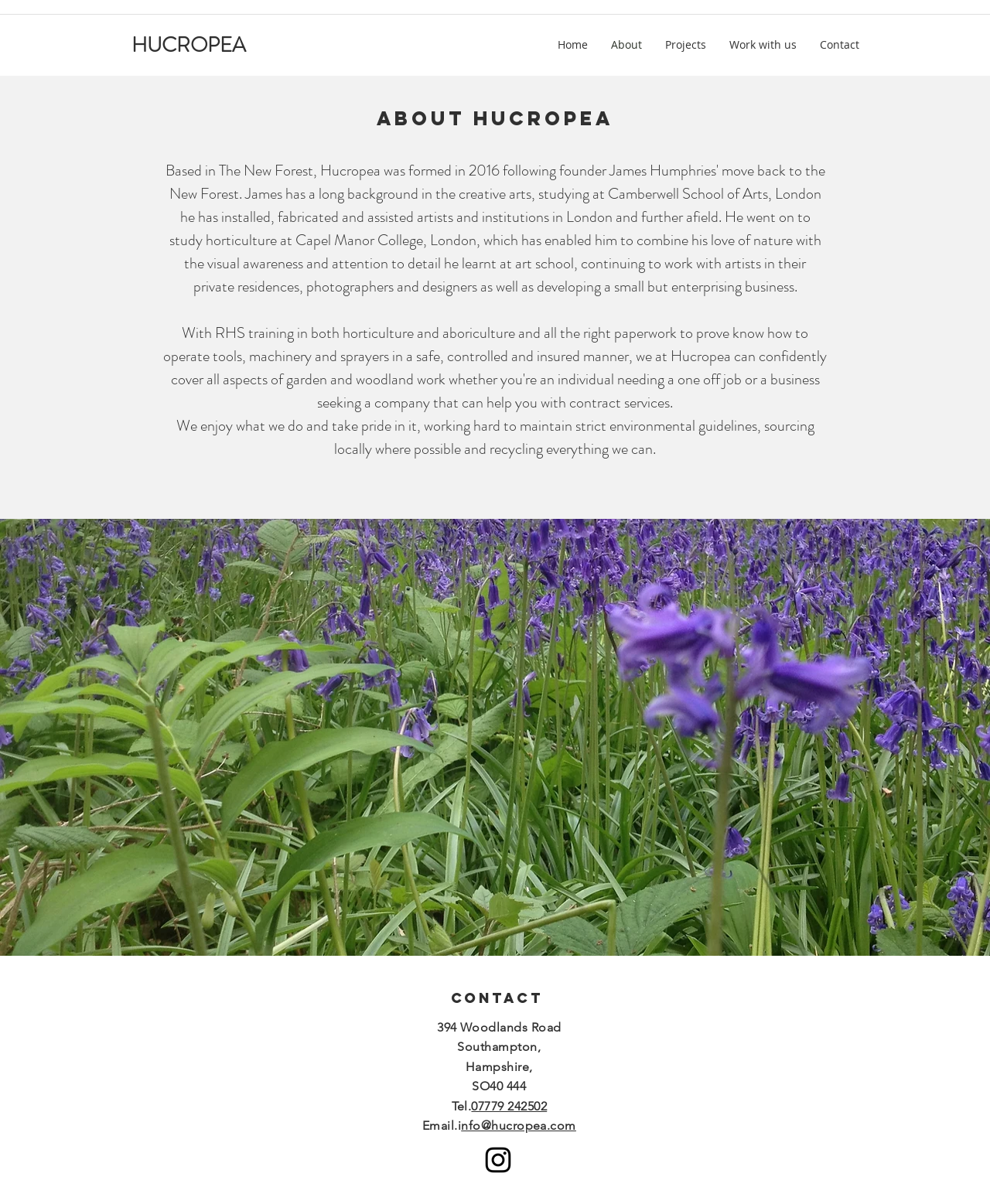Identify the bounding box coordinates for the UI element described as follows: "07779 242502". Ensure the coordinates are four float numbers between 0 and 1, formatted as [left, top, right, bottom].

[0.476, 0.913, 0.553, 0.925]